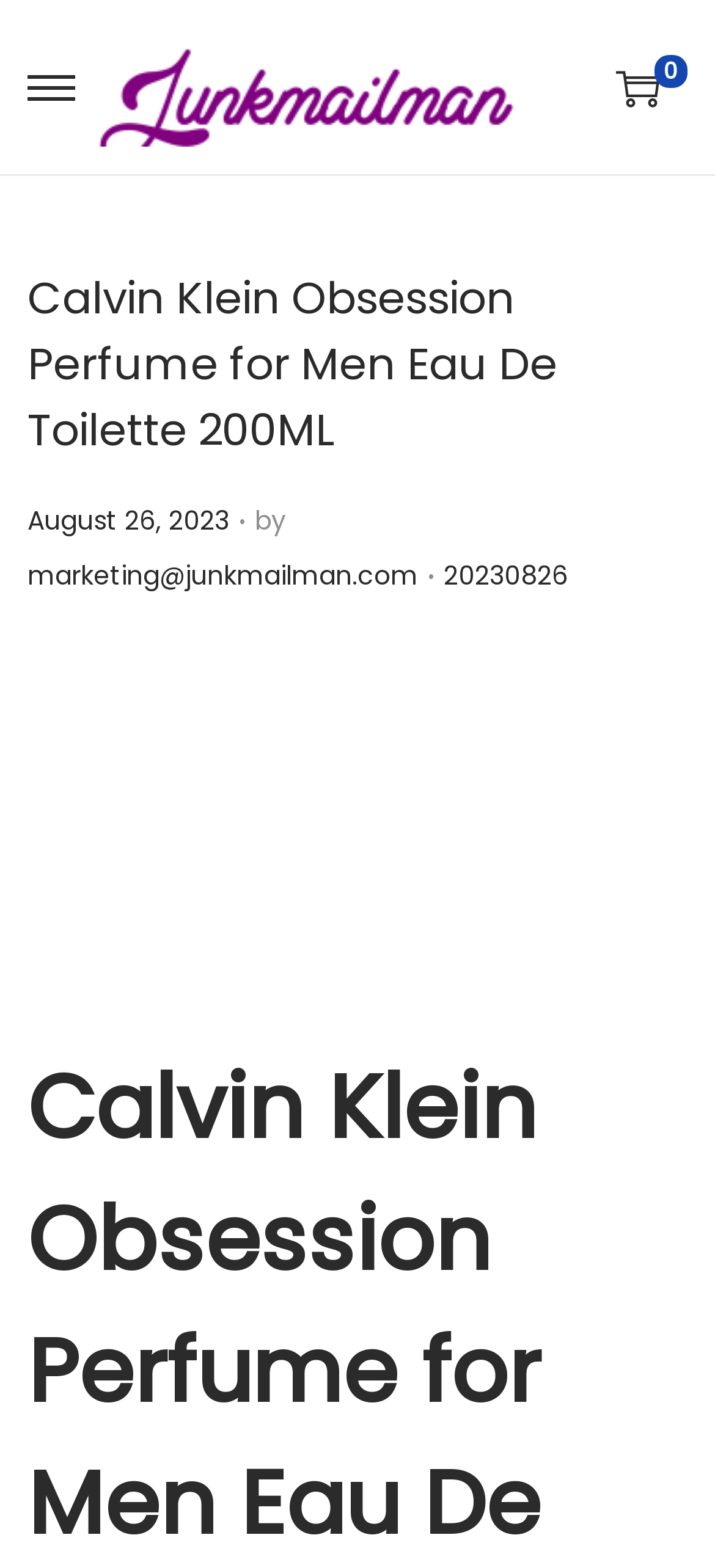Is there a search function on the webpage?
Provide an in-depth and detailed explanation in response to the question.

A search function can be found on the webpage, which is represented by a searchbox element. This allows users to search for products or other content on the website.